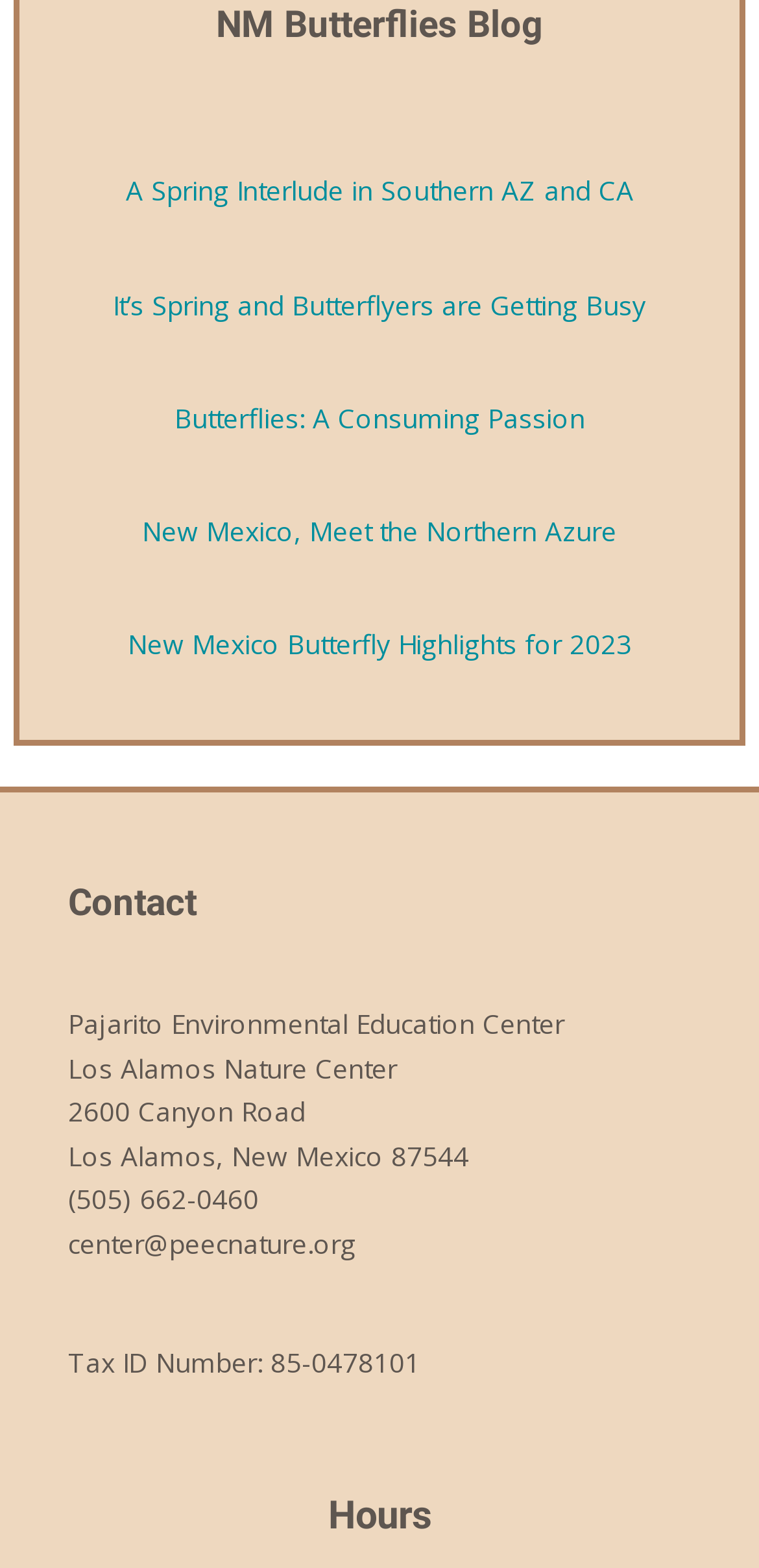From the details in the image, provide a thorough response to the question: What is the phone number of the Los Alamos Nature Center?

The phone number of the Los Alamos Nature Center can be found in the footer section of the page, under the 'Contact' heading, where it is listed as '(505) 662-0460'.